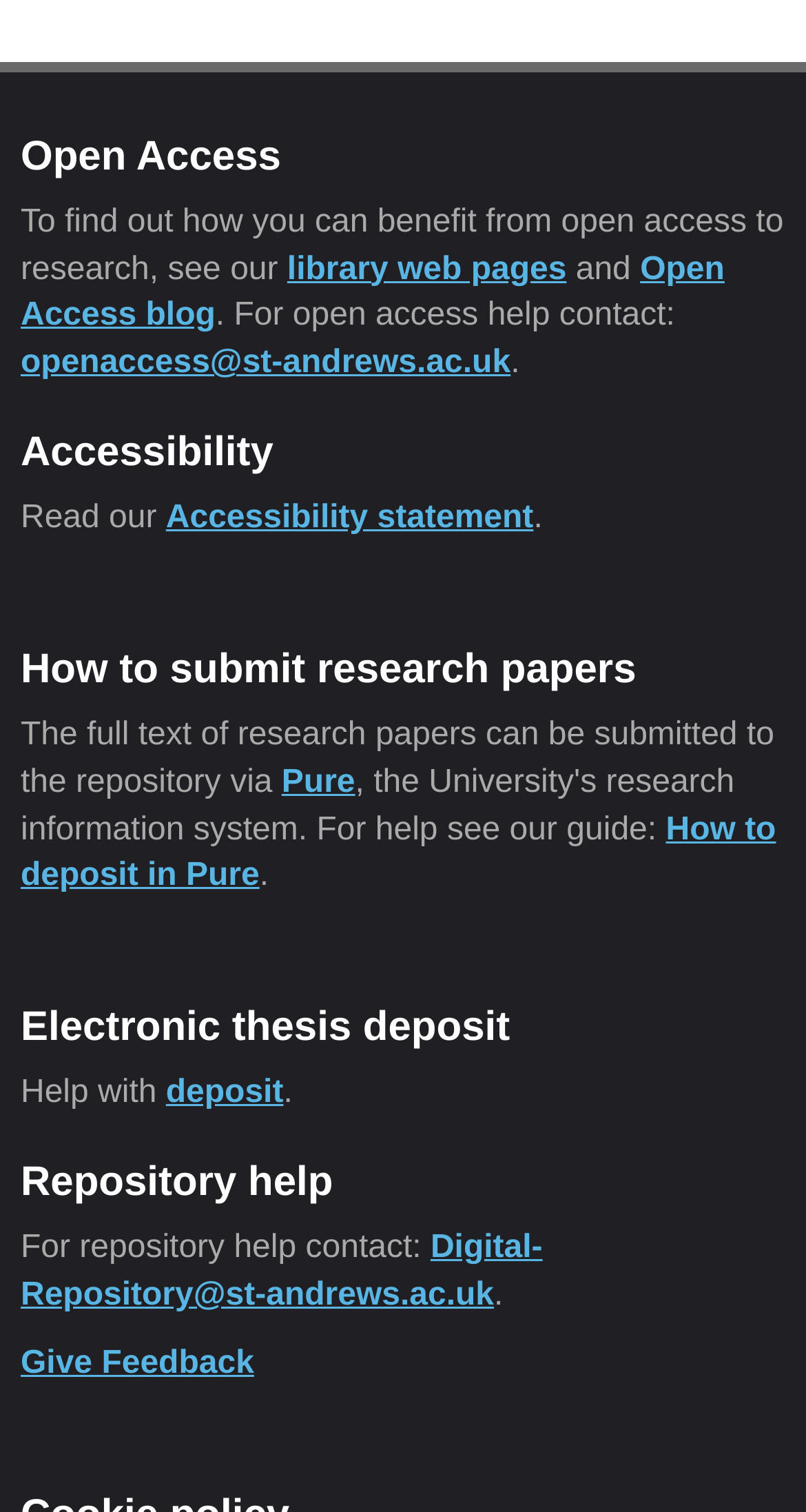Using floating point numbers between 0 and 1, provide the bounding box coordinates in the format (top-left x, top-left y, bottom-right x, bottom-right y). Locate the UI element described here: Pure

[0.349, 0.506, 0.441, 0.529]